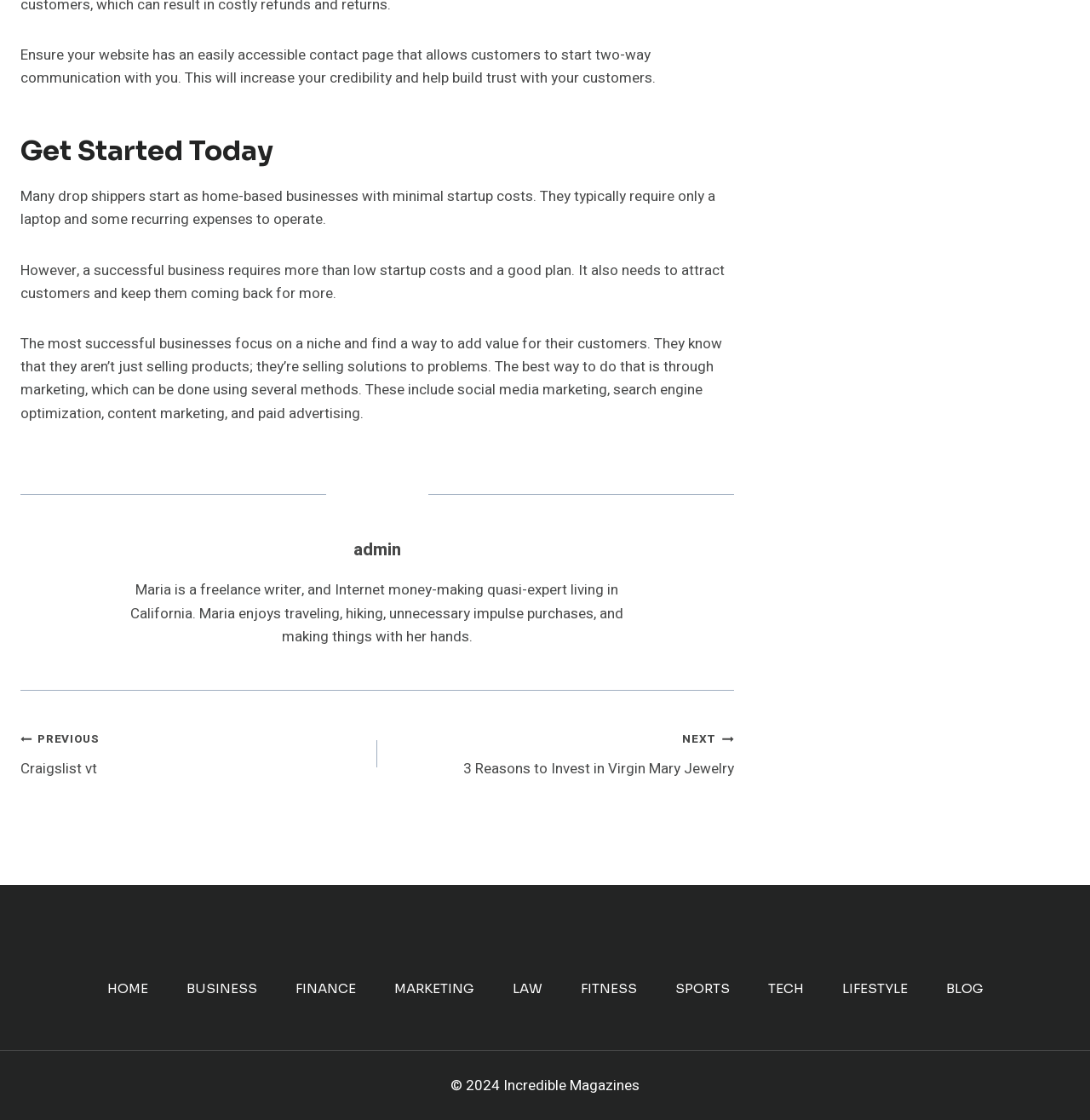Identify the bounding box coordinates of the area that should be clicked in order to complete the given instruction: "Click on the 'A Rusty Knoll' link". The bounding box coordinates should be four float numbers between 0 and 1, i.e., [left, top, right, bottom].

None